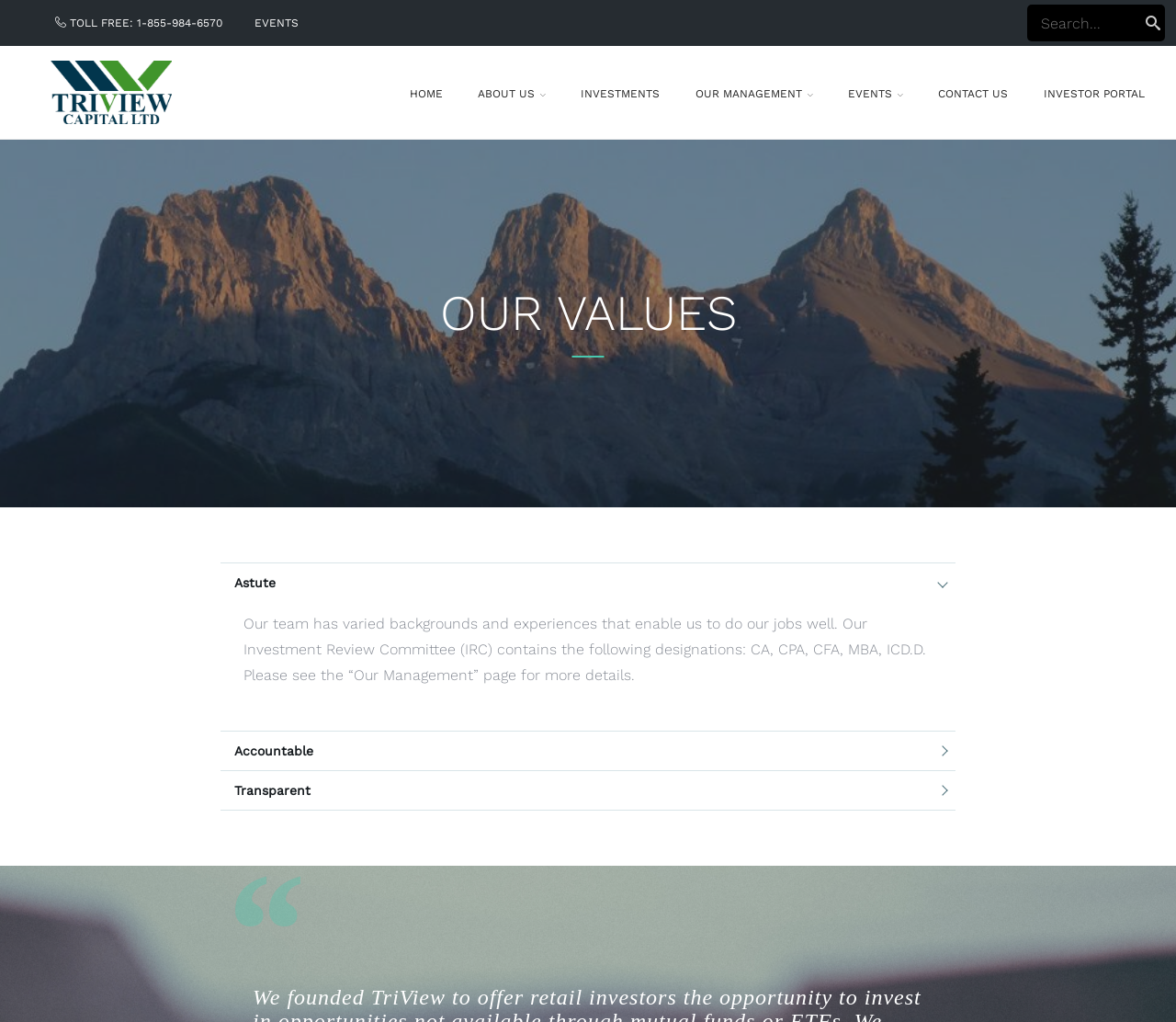Determine the bounding box coordinates of the clickable element to complete this instruction: "download Aeroflow Performance Parts Catalogue". Provide the coordinates in the format of four float numbers between 0 and 1, [left, top, right, bottom].

None